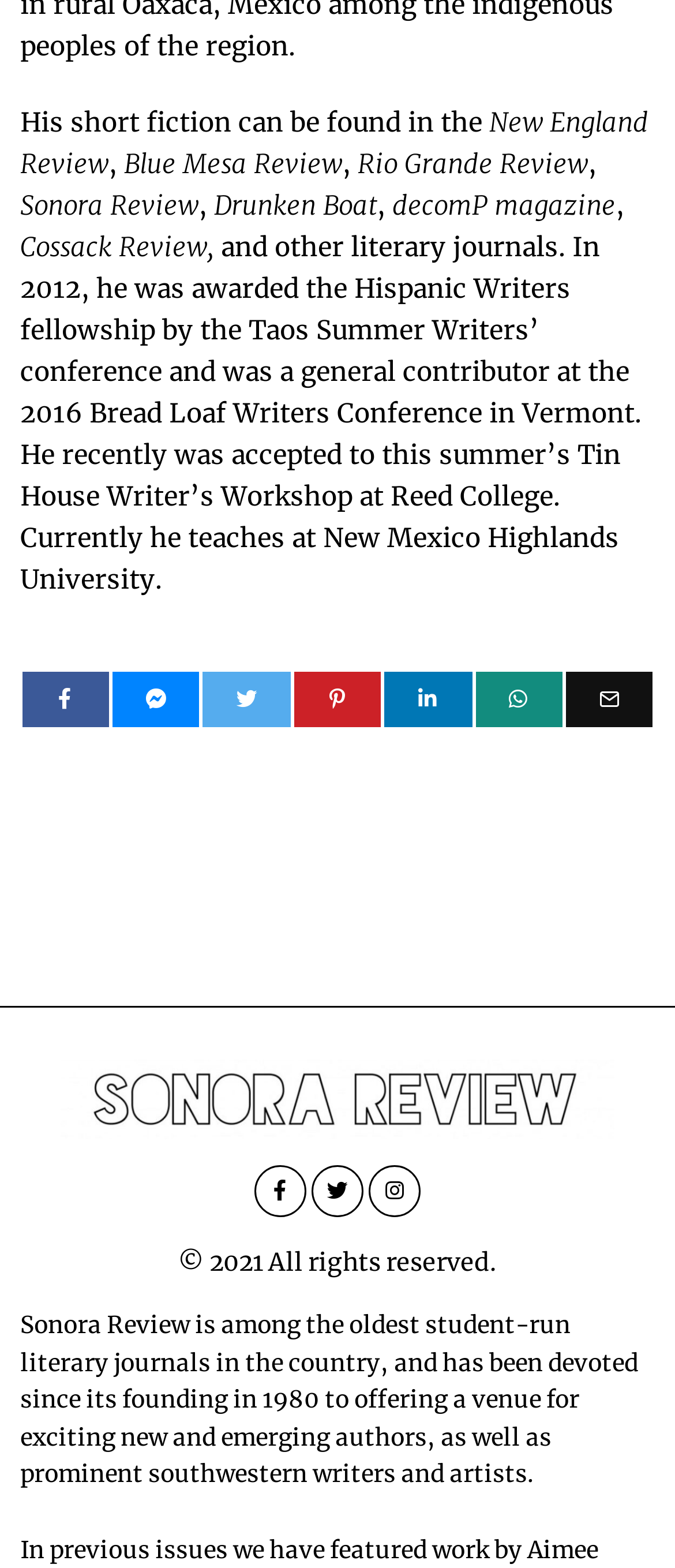Respond with a single word or phrase for the following question: 
What fellowship was the author awarded in 2012?

Hispanic Writers fellowship